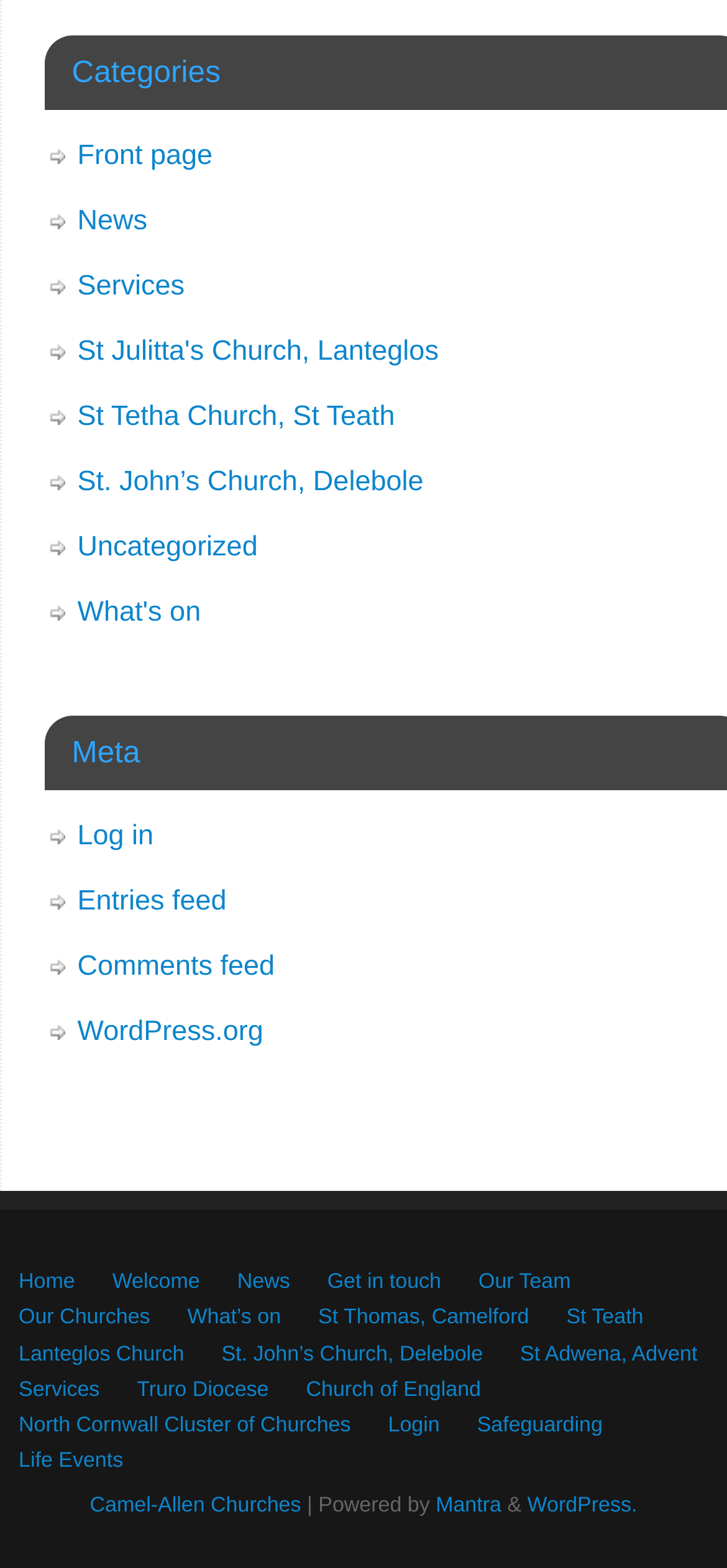Please determine the bounding box coordinates, formatted as (top-left x, top-left y, bottom-right x, bottom-right y), with all values as floating point numbers between 0 and 1. Identify the bounding box of the region described as: Camel-Allen Churches

[0.124, 0.953, 0.414, 0.967]